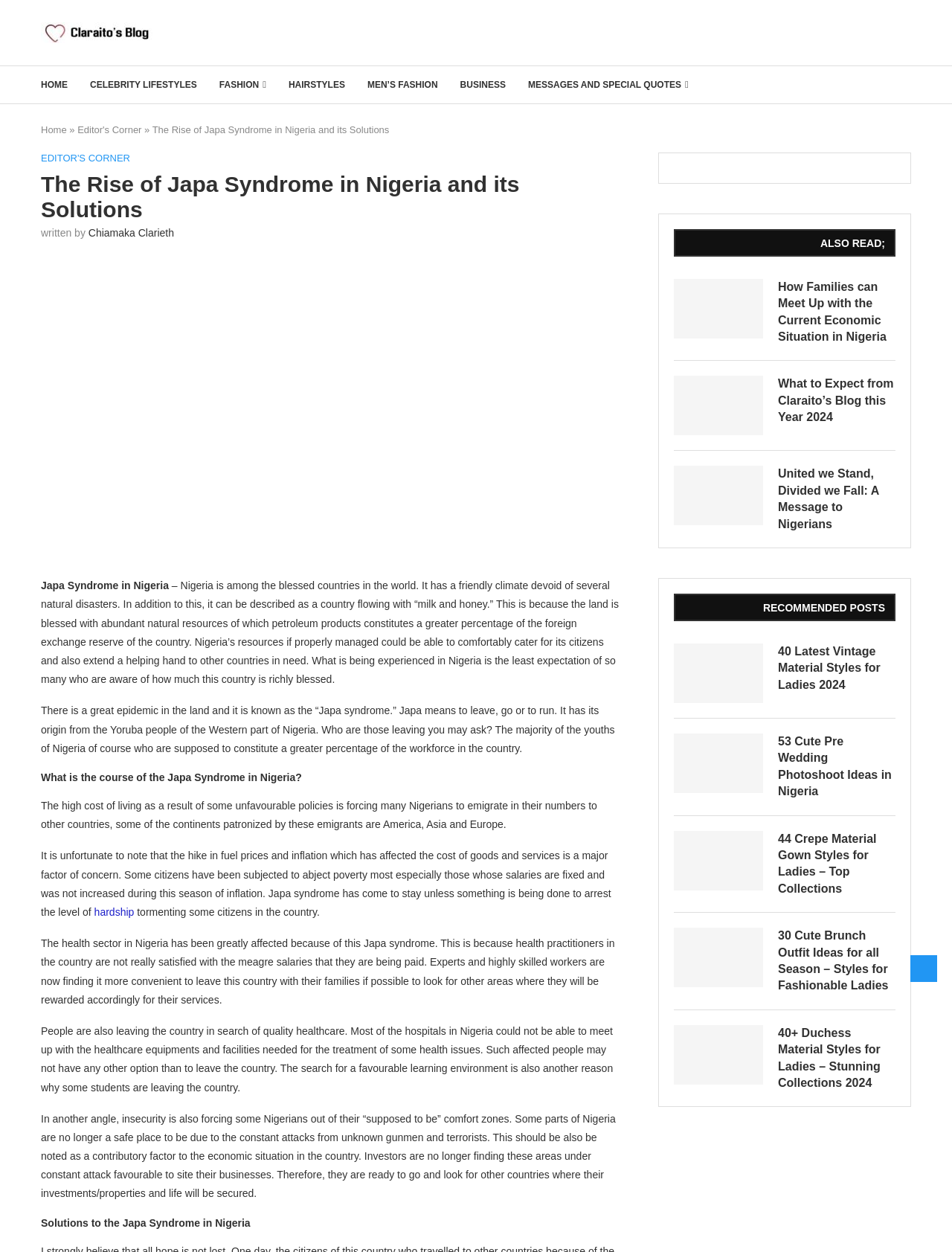Determine the bounding box coordinates for the clickable element required to fulfill the instruction: "Read the article 'The Rise of Japa Syndrome in Nigeria and its Solutions'". Provide the coordinates as four float numbers between 0 and 1, i.e., [left, top, right, bottom].

[0.16, 0.099, 0.409, 0.108]